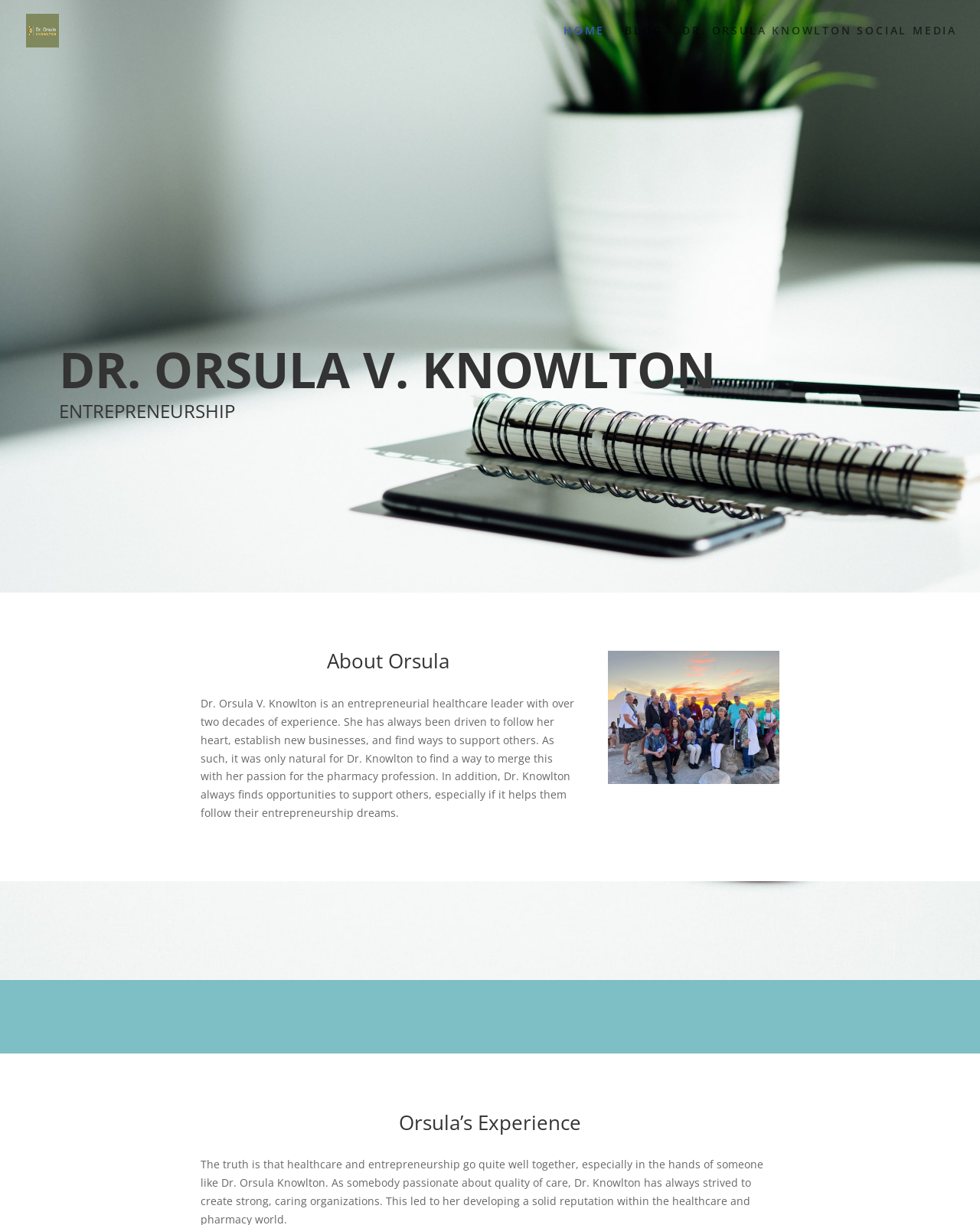What is the purpose of Dr. Orsula's work?
Using the image, provide a detailed and thorough answer to the question.

According to the StaticText element with the text 'Dr. Knowlton always finds opportunities to support others, especially if it helps them follow their entrepreneurship dreams.', Dr. Orsula's work is focused on supporting others.